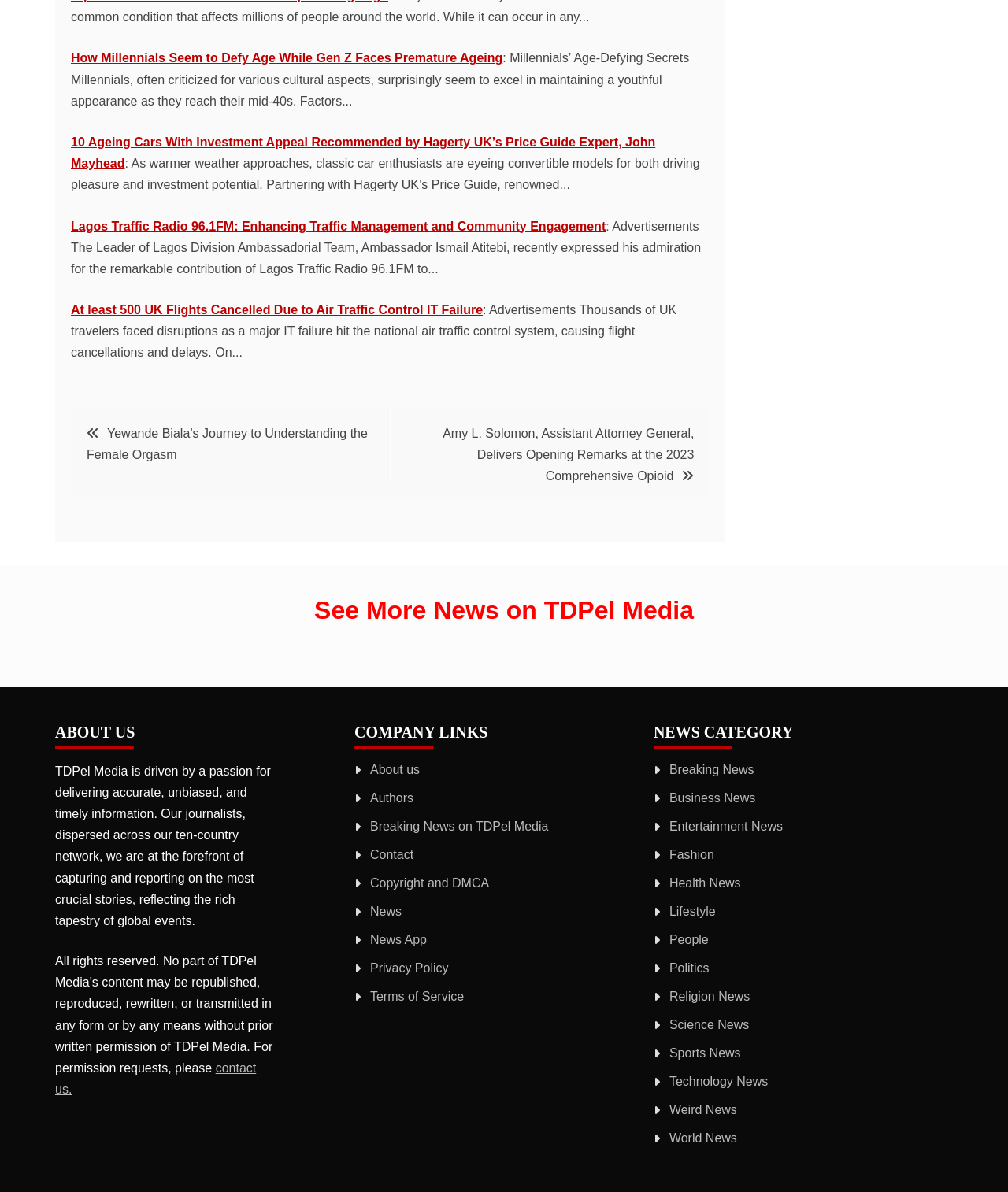How many links are there in the 'Posts' navigation?
Please use the image to deliver a detailed and complete answer.

I looked at the 'Posts' navigation and found two links: 'Yewande Biala’s Journey to Understanding the Female Orgasm' and 'Amy L. Solomon, Assistant Attorney General, Delivers Opening Remarks at the 2023 Comprehensive Opioid'.